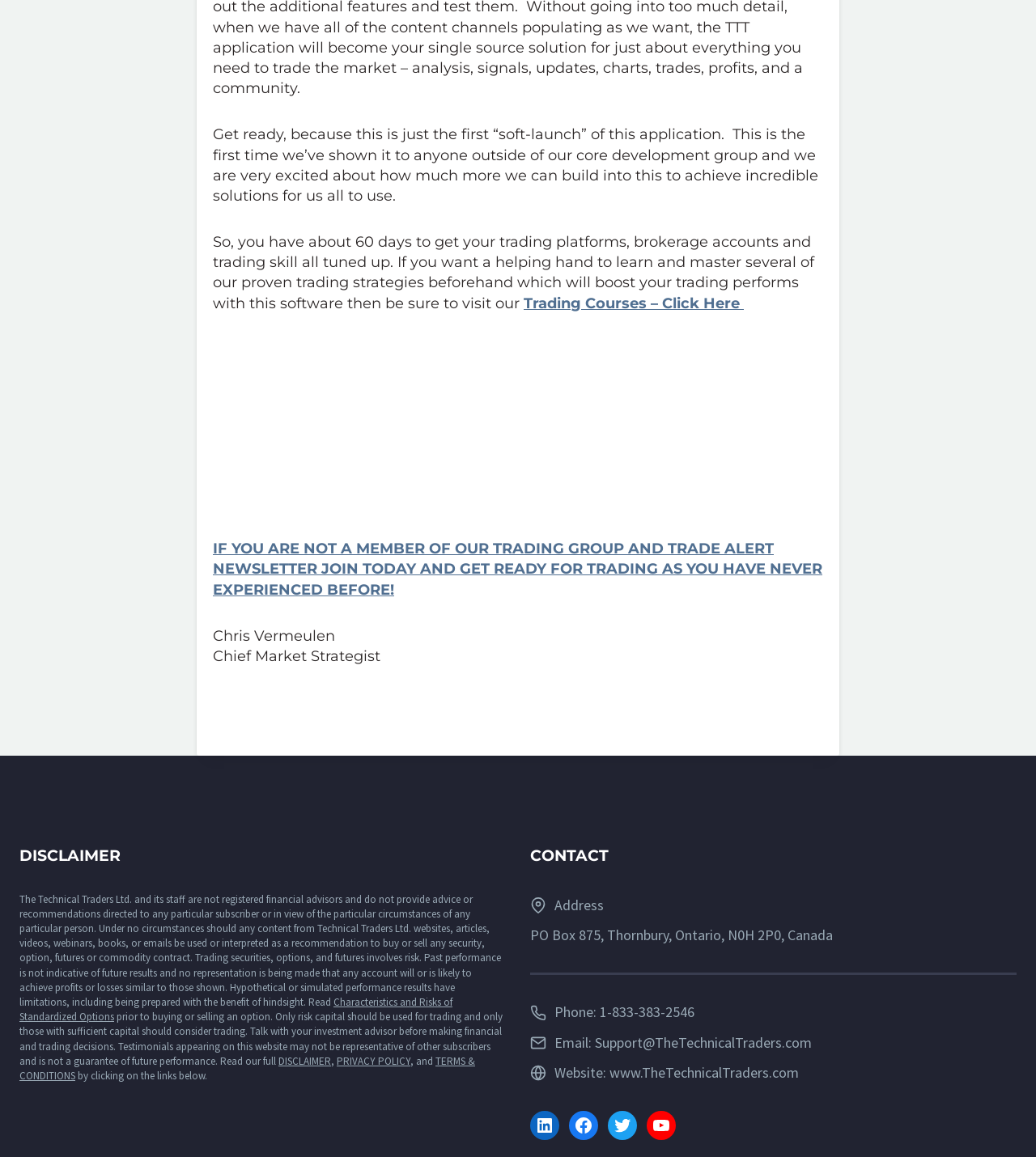Show the bounding box coordinates for the element that needs to be clicked to execute the following instruction: "Read the 'Characteristics and Risks of Standardized Options' disclaimer". Provide the coordinates in the form of four float numbers between 0 and 1, i.e., [left, top, right, bottom].

[0.019, 0.86, 0.437, 0.885]